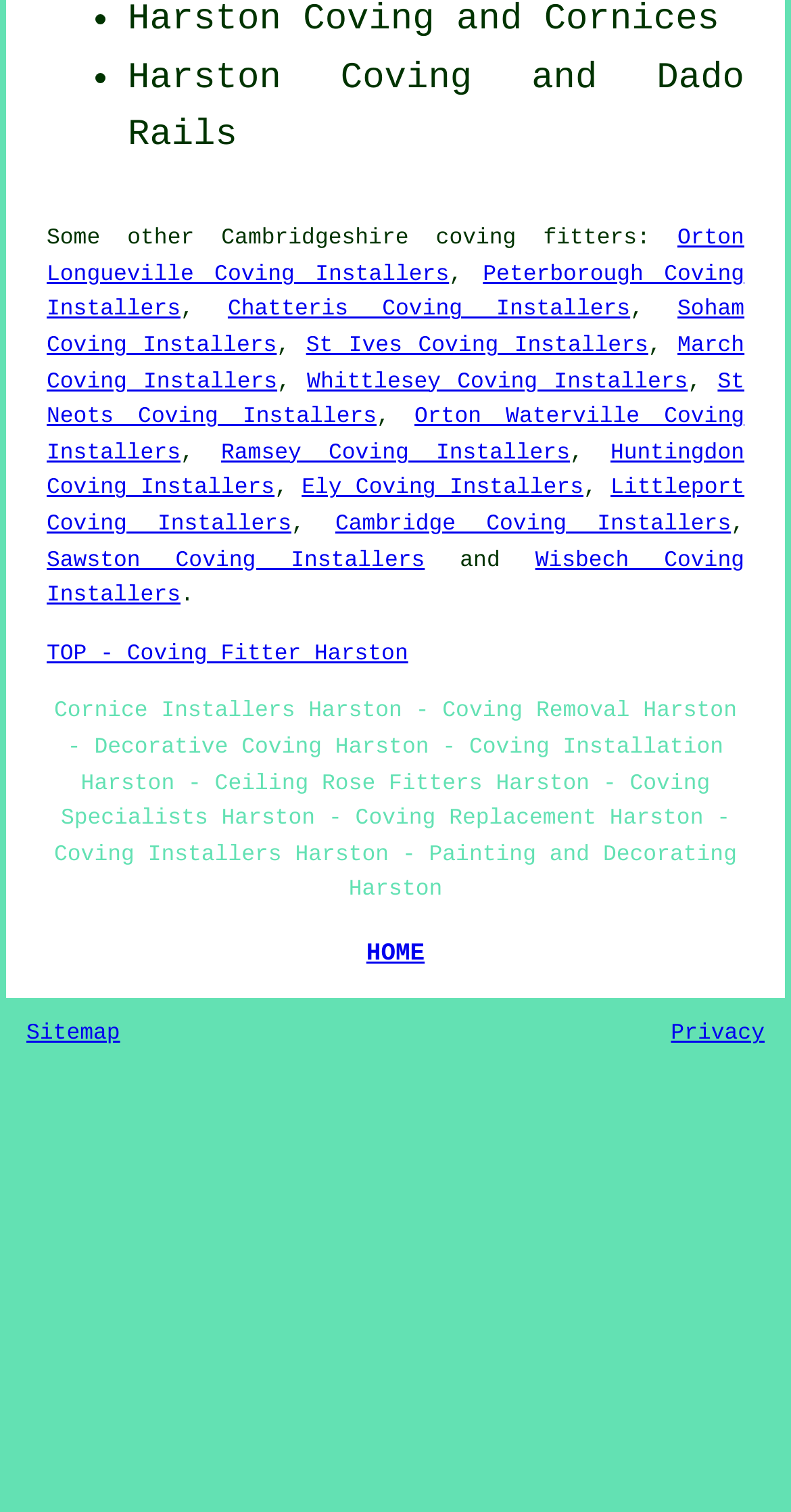Identify the bounding box coordinates for the element you need to click to achieve the following task: "Read about Coving Installation Harston". The coordinates must be four float values ranging from 0 to 1, formatted as [left, top, right, bottom].

[0.068, 0.463, 0.932, 0.597]